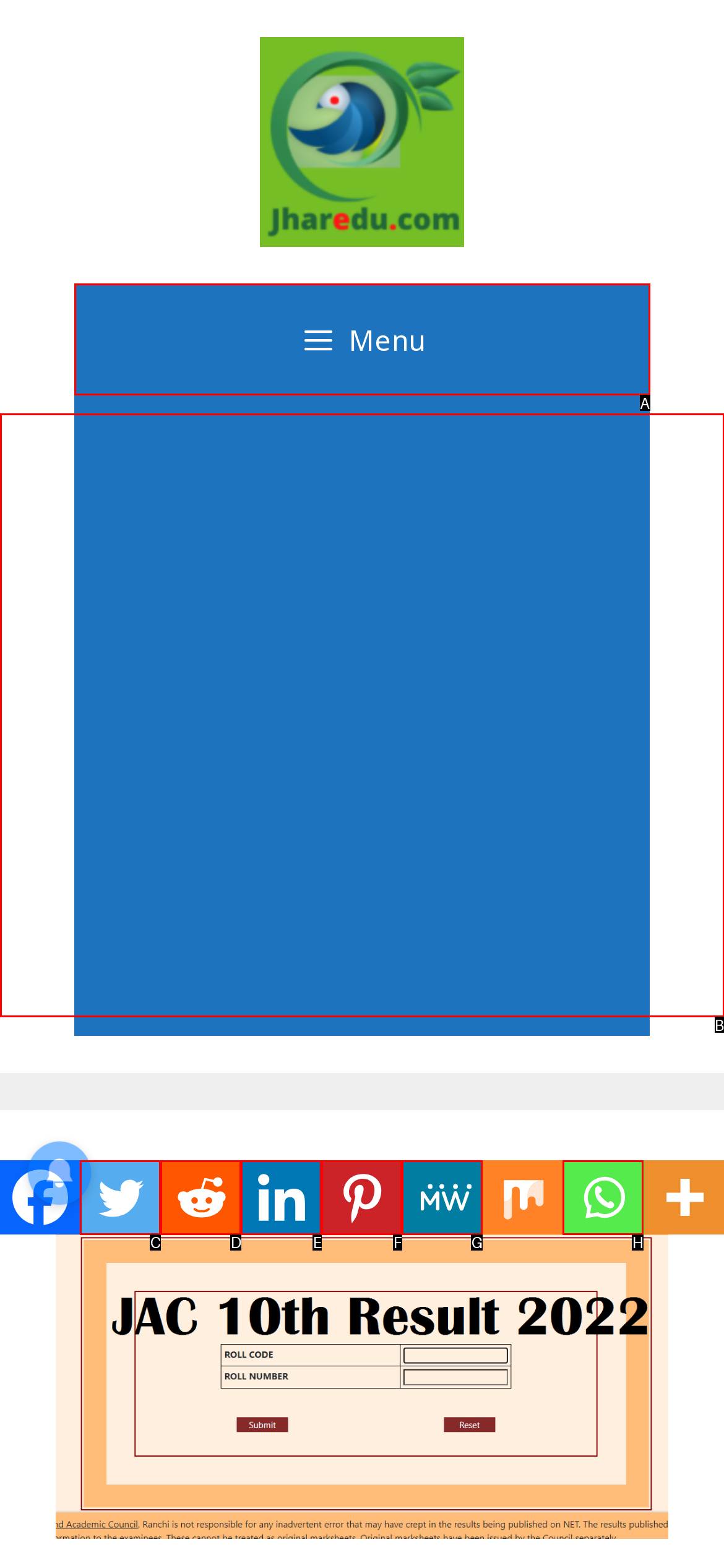Choose the UI element that best aligns with the description: aria-label="Advertisement" name="aswift_1" title="Advertisement"
Respond with the letter of the chosen option directly.

B